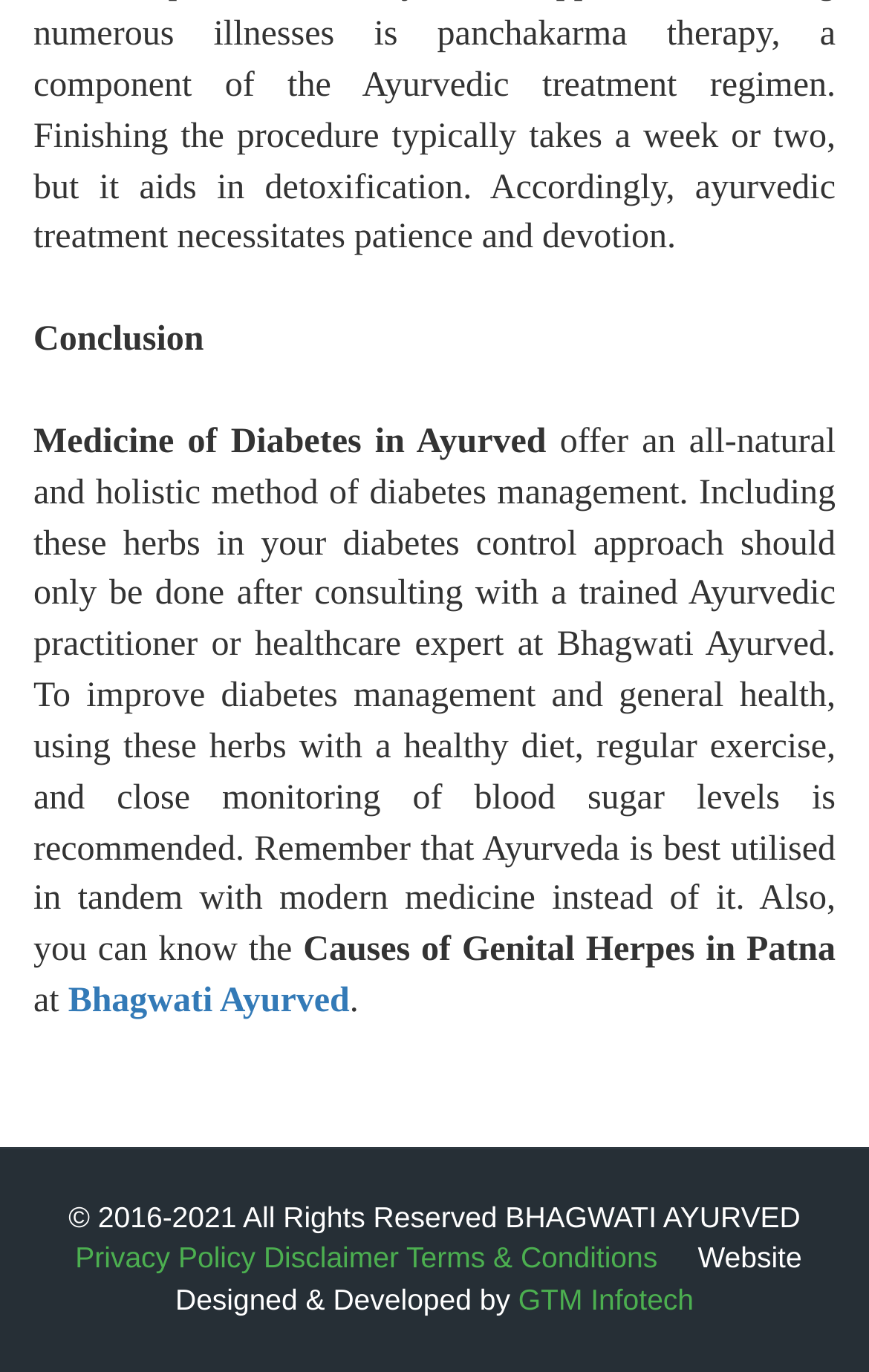How many links are there at the bottom of the webpage?
Respond to the question with a well-detailed and thorough answer.

There are 4 links at the bottom of the webpage, which are 'Privacy Policy', 'Disclaimer', 'Terms & Conditions', and 'GTM Infotech'.